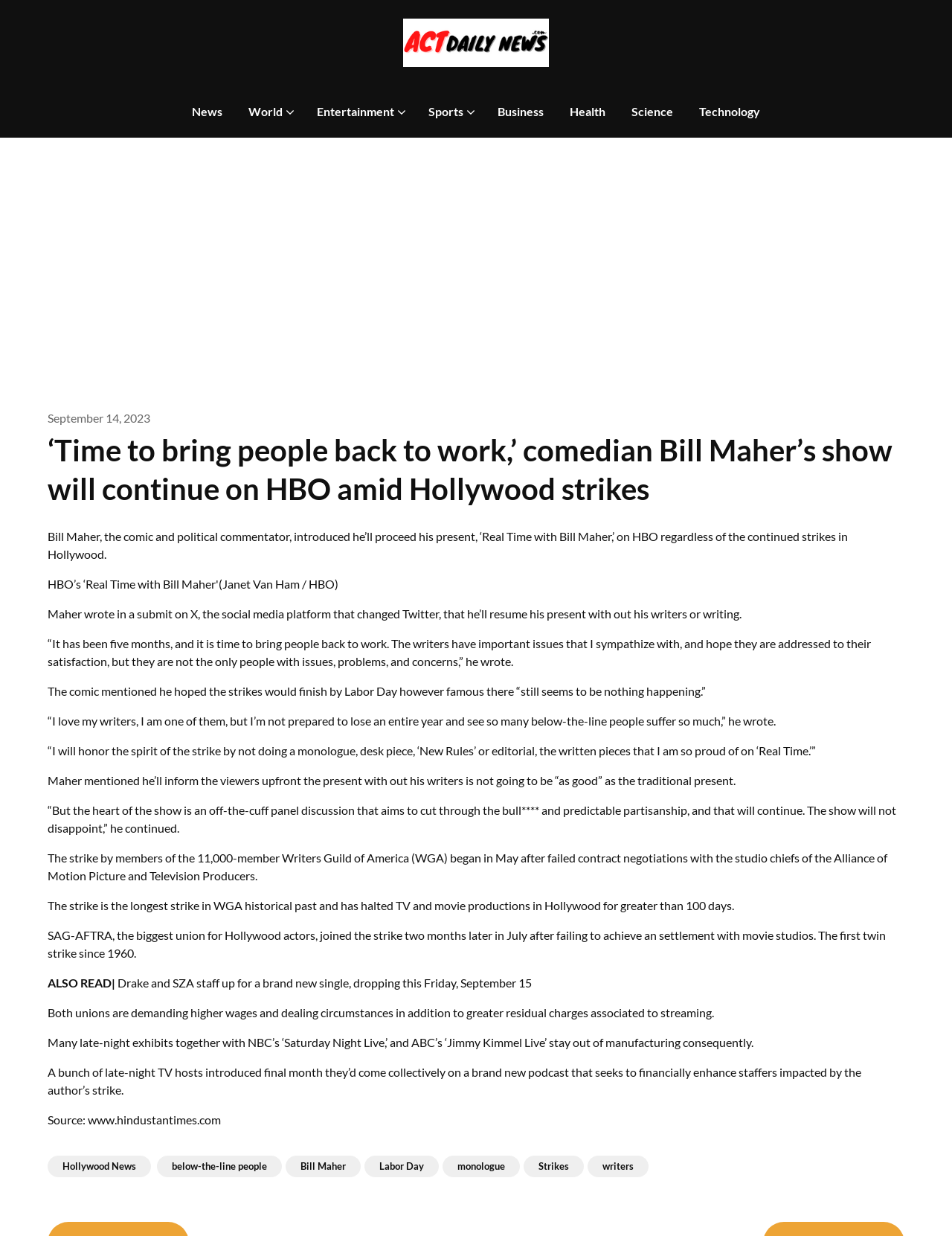Generate a thorough description of the webpage.

This webpage is an article from Actdailynews.com, a news website that provides latest news, world news, breaking news, and today's news. The article's title is "‘Time to bring people back to work,’ comedian Bill Maher’s show will continue on HBO amid Hollywood strikes". 

At the top of the page, there is a link to the website's homepage, accompanied by an image with the same text. Below this, there are several links to different news categories, including News, World, Entertainment, Sports, Business, Health, Science, and Technology, arranged horizontally across the page.

The main article content is divided into several sections. The first section has a heading with the article's title, followed by a link to the publication date, September 14, 2023. The article's text is divided into multiple paragraphs, describing how comedian Bill Maher will continue his show on HBO despite the ongoing Hollywood strikes. The text includes quotes from Maher's social media post, where he expresses his sympathy for the writers' issues but decides to resume his show without them.

The article also includes a figure with a caption, although the content of the figure is not specified. The text continues to describe the impact of the writers' strike on the entertainment industry, including the halt of TV and film productions and the involvement of other unions, such as SAG-AFTRA.

At the bottom of the article, there are links to related news articles, including one about a new single by Drake and SZA, and another about a podcast by late-night TV hosts to support staffers affected by the writers' strike. The article concludes with a source citation and links to related topics, such as Hollywood News, Bill Maher, and Labor Day.